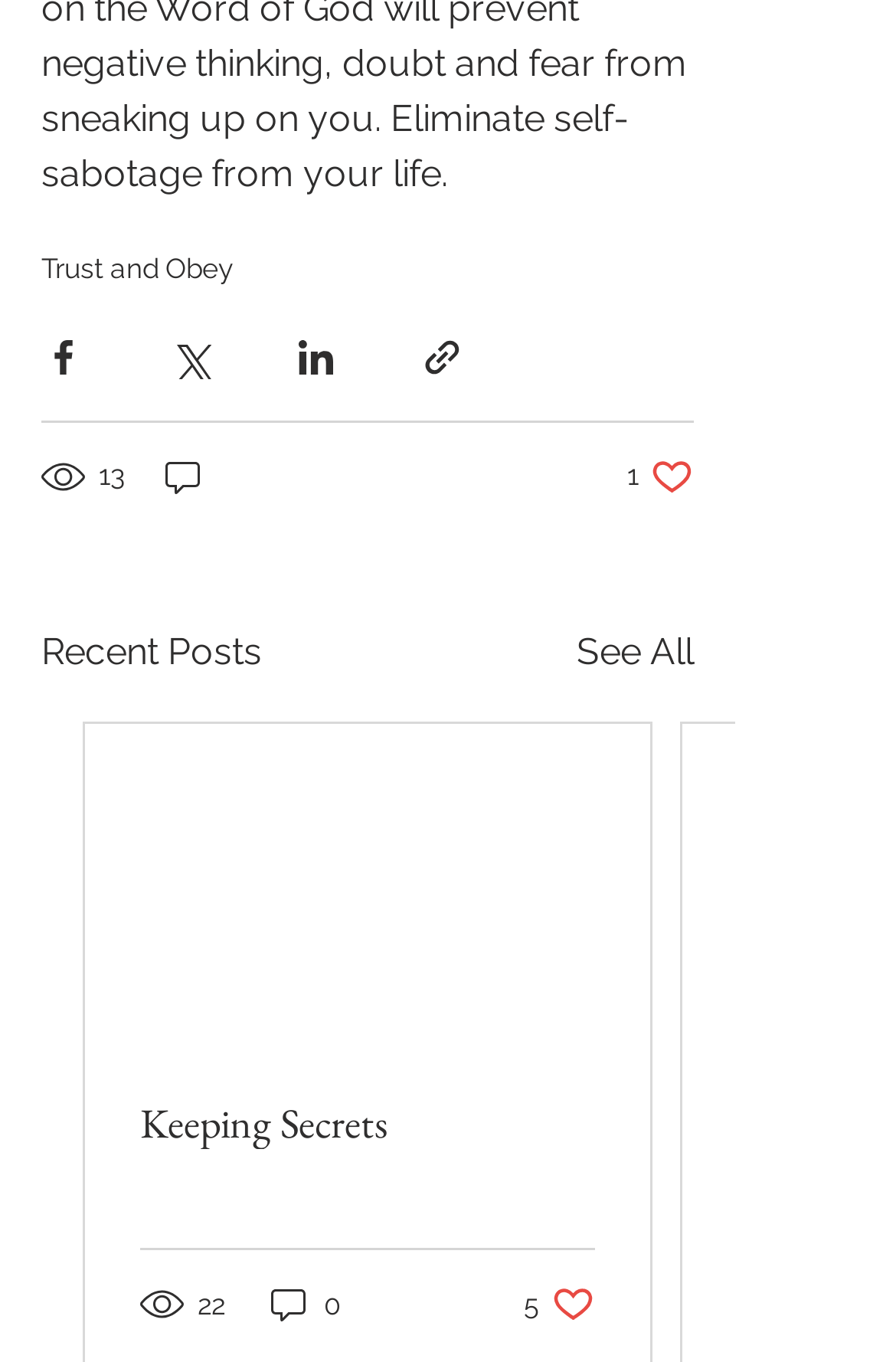Using the element description: "14", determine the bounding box coordinates for the specified UI element. The coordinates should be four float numbers between 0 and 1, [left, top, right, bottom].

[0.823, 0.942, 0.923, 0.974]